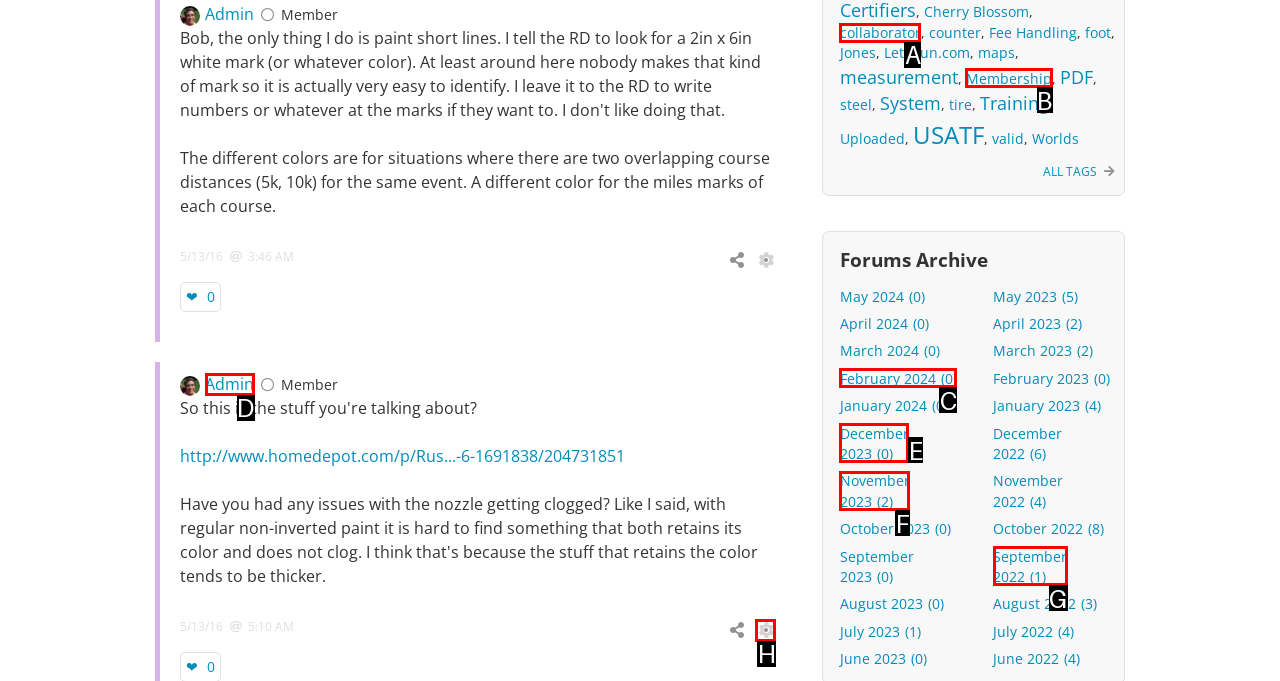Given the task: Check the 'Membership' link, tell me which HTML element to click on.
Answer with the letter of the correct option from the given choices.

B